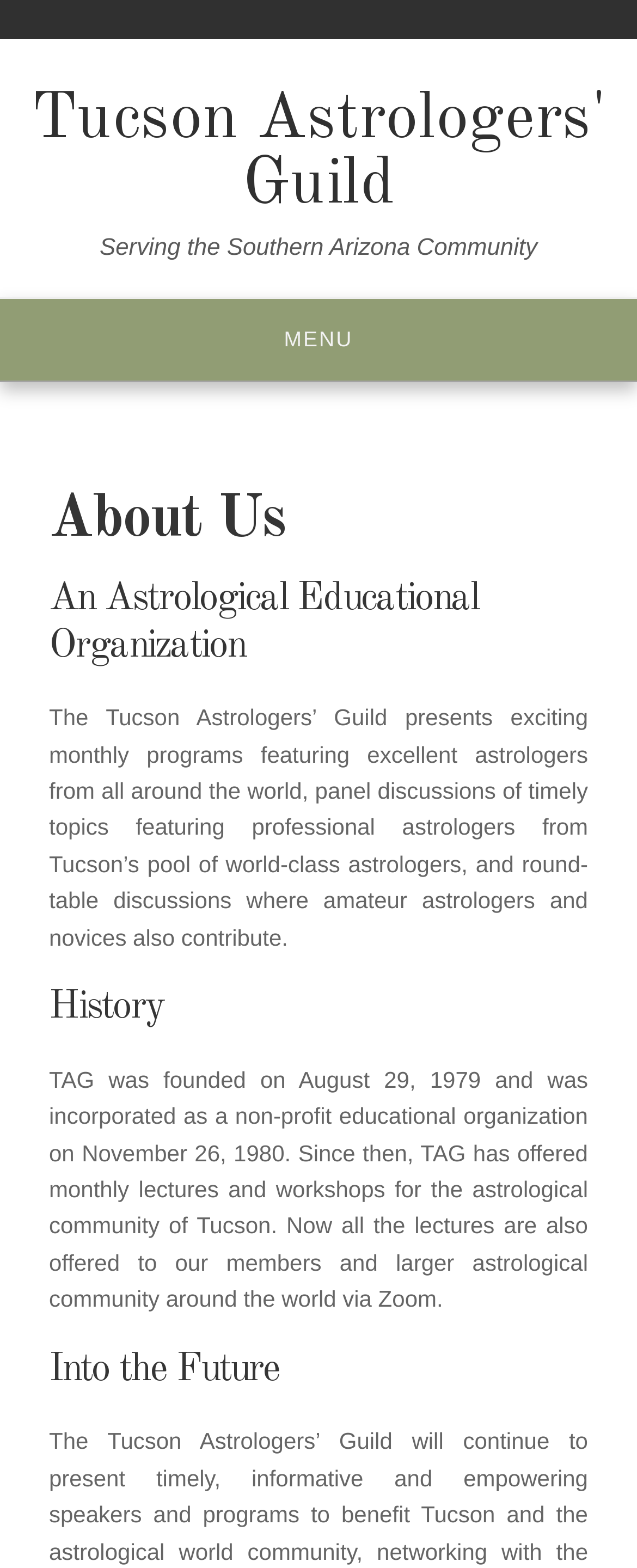Find the bounding box of the UI element described as: "Tucson Astrologers' Guild". The bounding box coordinates should be given as four float values between 0 and 1, i.e., [left, top, right, bottom].

[0.049, 0.056, 0.951, 0.14]